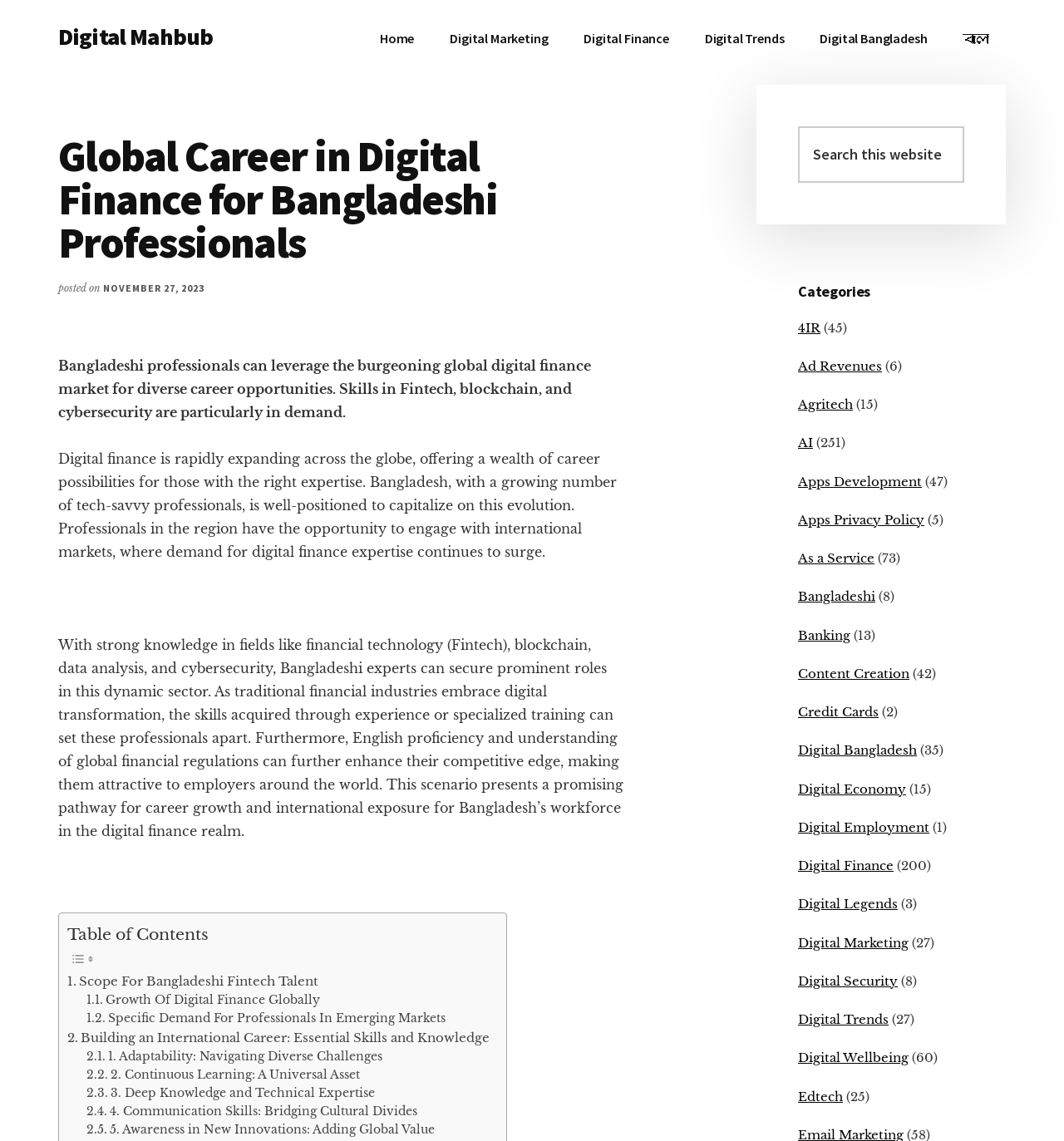Please answer the following question using a single word or phrase: What is the main topic of this webpage?

Digital finance